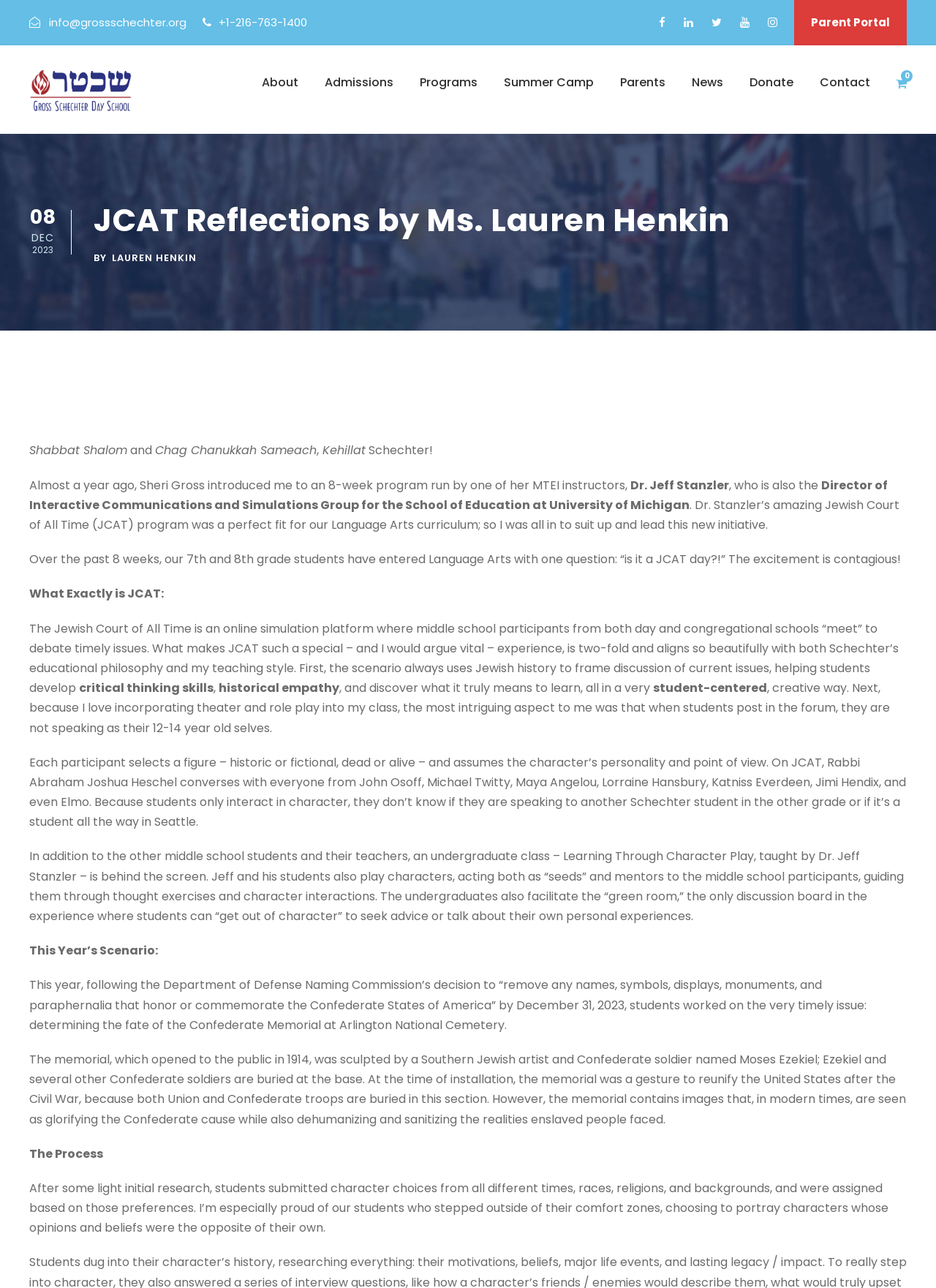Convey a detailed summary of the webpage, mentioning all key elements.

The webpage is about JCAT Reflections by Ms. Lauren Henkin, a blog post or article on the Gross Schechter website. At the top, there is a header section with contact information, including an email address and phone number, as well as social media links and a parent portal link. Below this, there is a navigation menu with links to various sections of the website, such as About, Admissions, Programs, and News.

The main content of the page is a reflection by Ms. Lauren Henkin on her experience with the Jewish Court of All Time (JCAT) program. The article is dated December 8, 2023, and is written in a personal and conversational tone. The text is divided into several sections, each with a heading or subheading.

The first section introduces the JCAT program and its significance, with Ms. Henkin expressing her enthusiasm for the initiative. The next section explains what JCAT is, describing it as an online simulation platform where middle school students debate timely issues using Jewish history as a framework.

The article then delves into the specifics of the program, including the scenario used this year, which involves determining the fate of the Confederate Memorial at Arlington National Cemetery. The text describes the memorial's history and the controversy surrounding it, as well as the process by which students participated in the JCAT program, including submitting character choices and engaging in online discussions.

Throughout the article, there are no images, but there are several links to other sections of the website or external resources. The text is well-structured and easy to follow, with clear headings and subheadings guiding the reader through the content. Overall, the webpage provides a detailed and informative reflection on the JCAT program and its significance in the context of Jewish education.